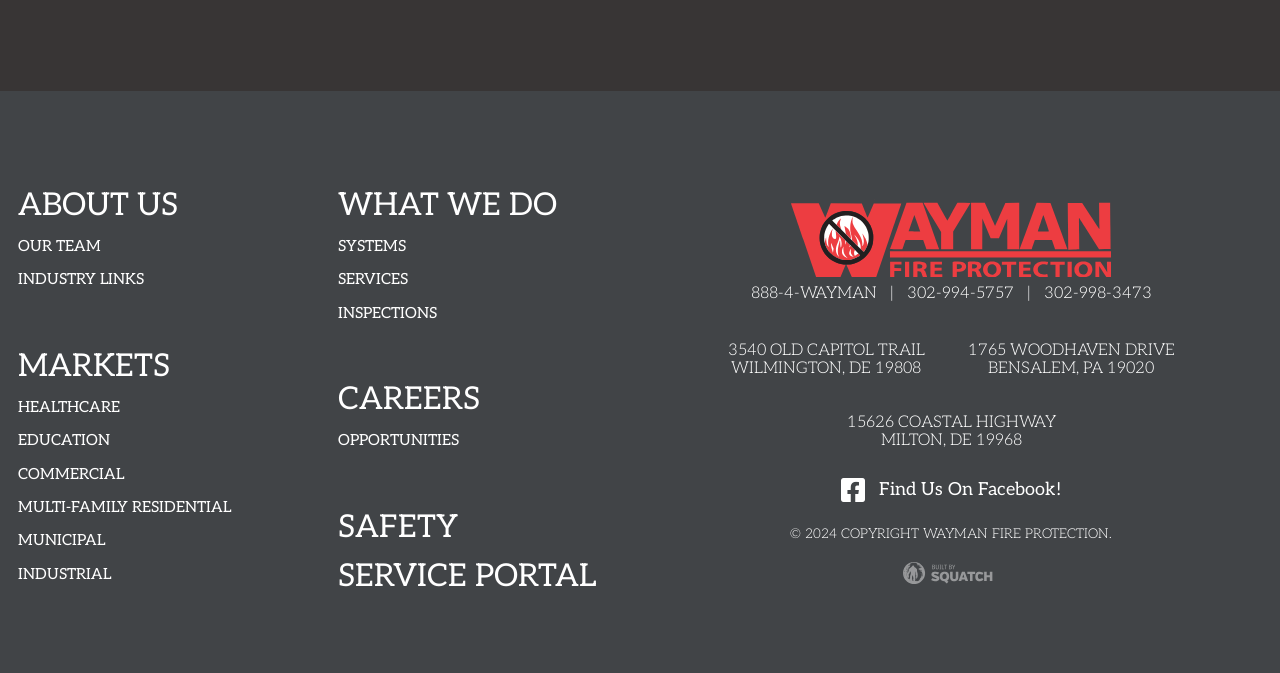Kindly determine the bounding box coordinates of the area that needs to be clicked to fulfill this instruction: "Click on SERVICE PORTAL".

[0.264, 0.821, 0.5, 0.894]